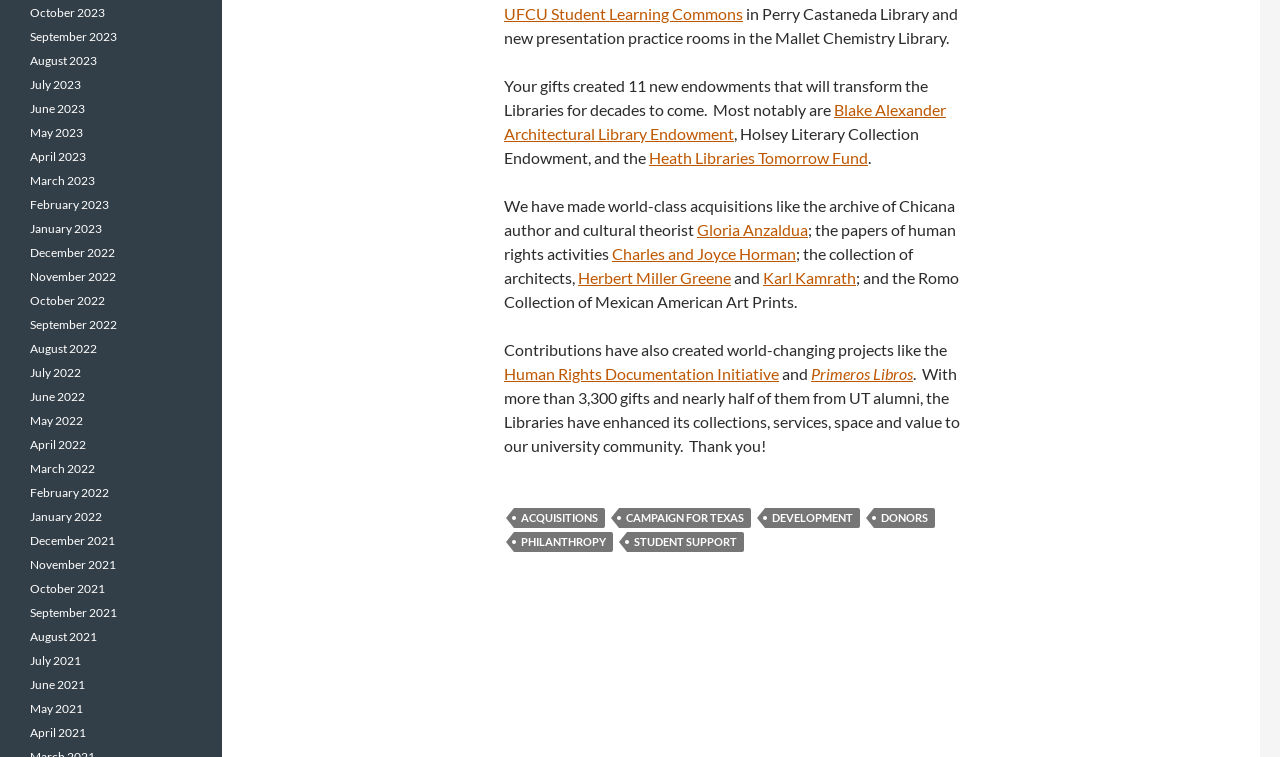How many new endowments were created?
Examine the image and provide an in-depth answer to the question.

The question asks for the number of new endowments created. By reading the StaticText element with ID 141, we can find the answer, which is '11 new endowments that will transform the Libraries for decades to come.' The relevant part of the text is '11'.